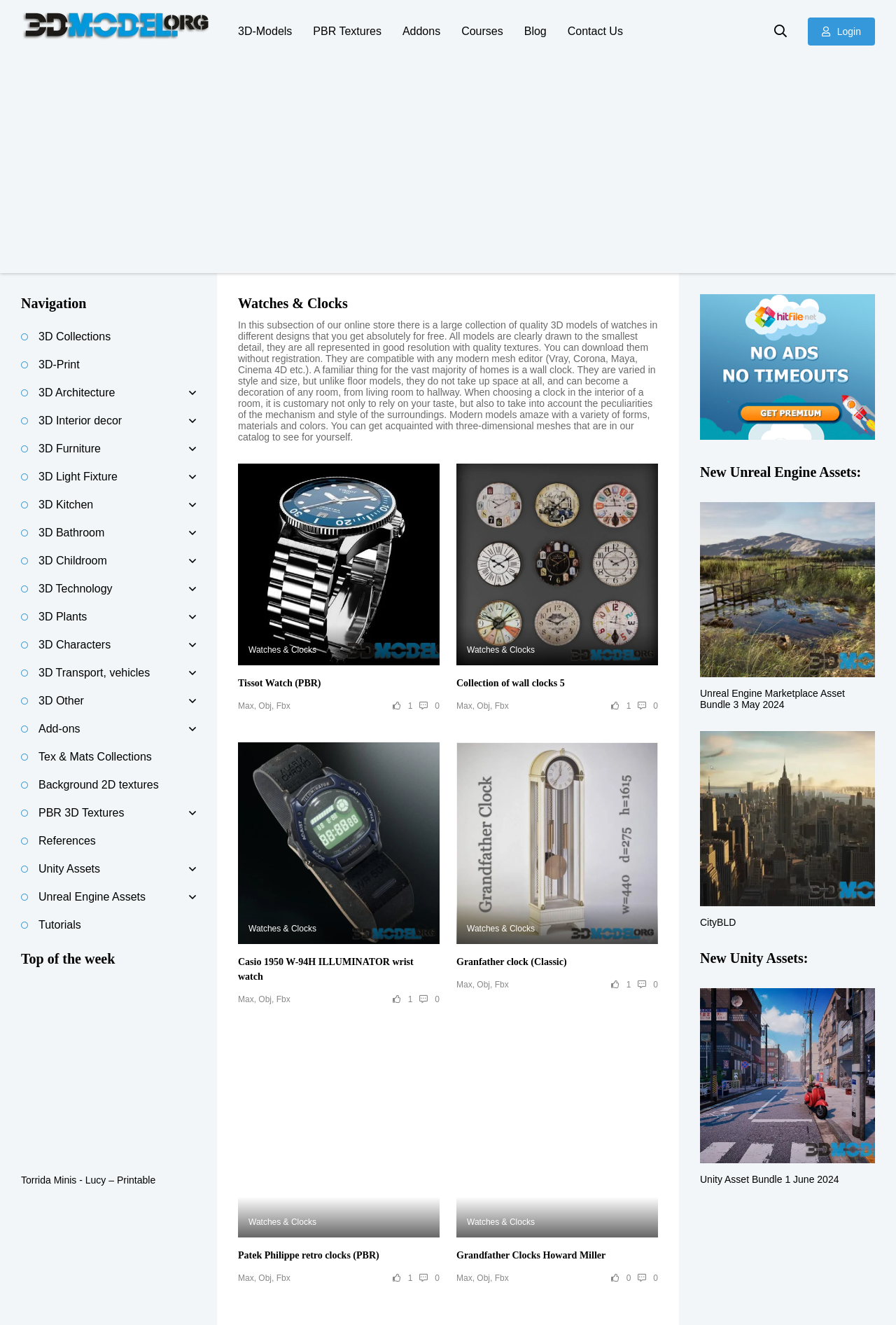Identify the webpage's primary heading and generate its text.

Watches & Clocks